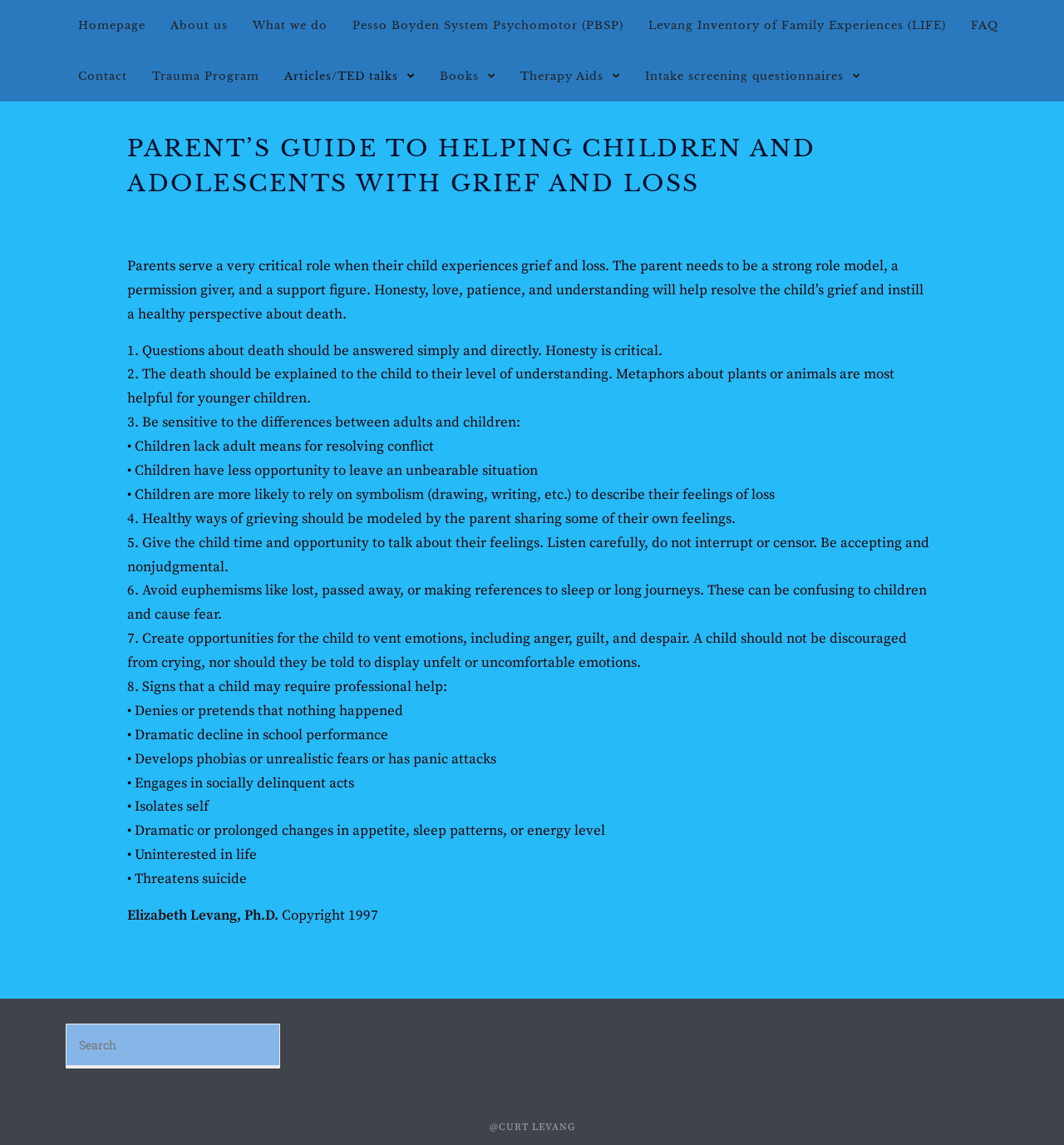Answer the following in one word or a short phrase: 
What is the role of a parent when their child experiences grief and loss?

Strong role model, permission giver, and support figure